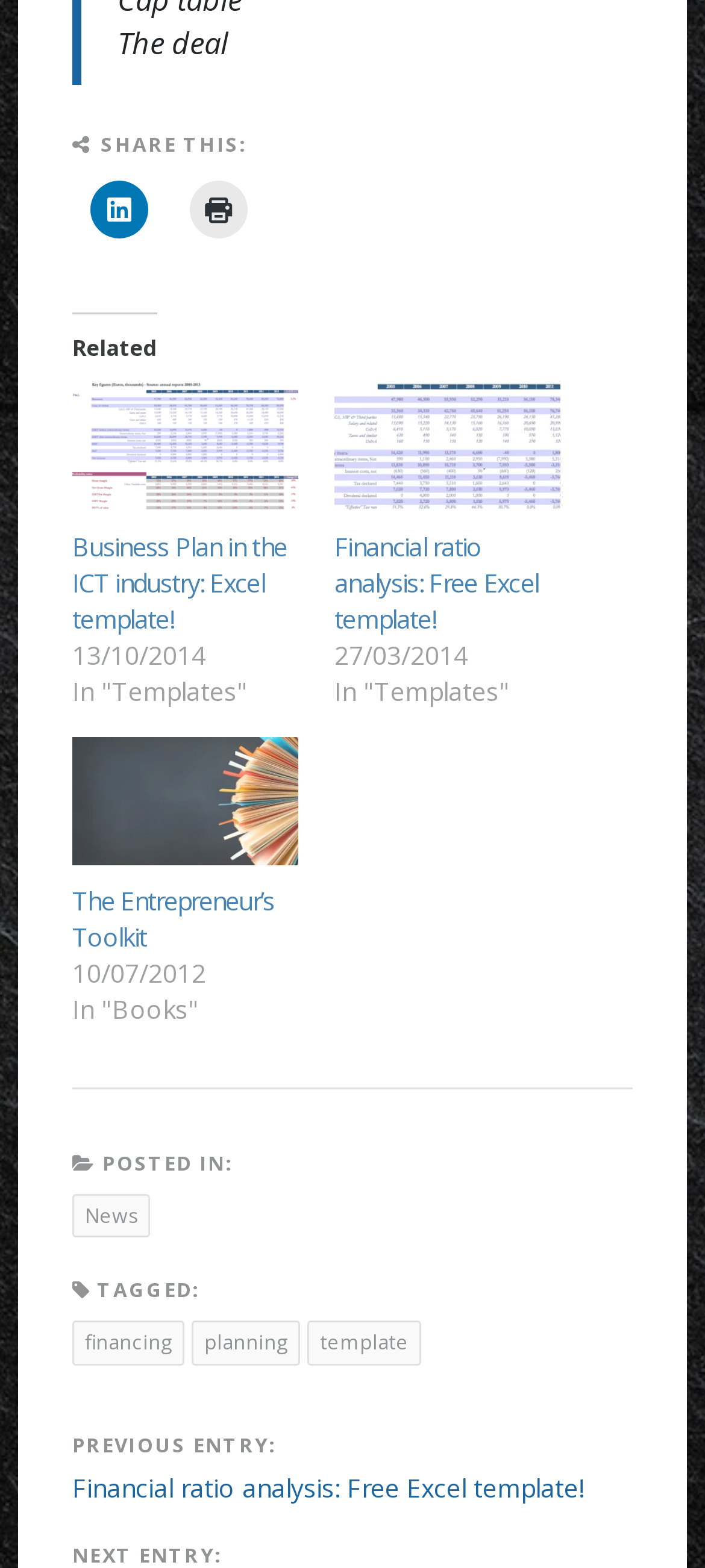How many links are there in the 'Related' section?
Provide an in-depth and detailed answer to the question.

I counted the number of links in the 'Related' section by looking at the children of the element with ID 579, a heading with the text 'Related'. I found three links with IDs 966, 971, and 976, which are all children of the 'Related' section. Therefore, there are three links in the 'Related' section.